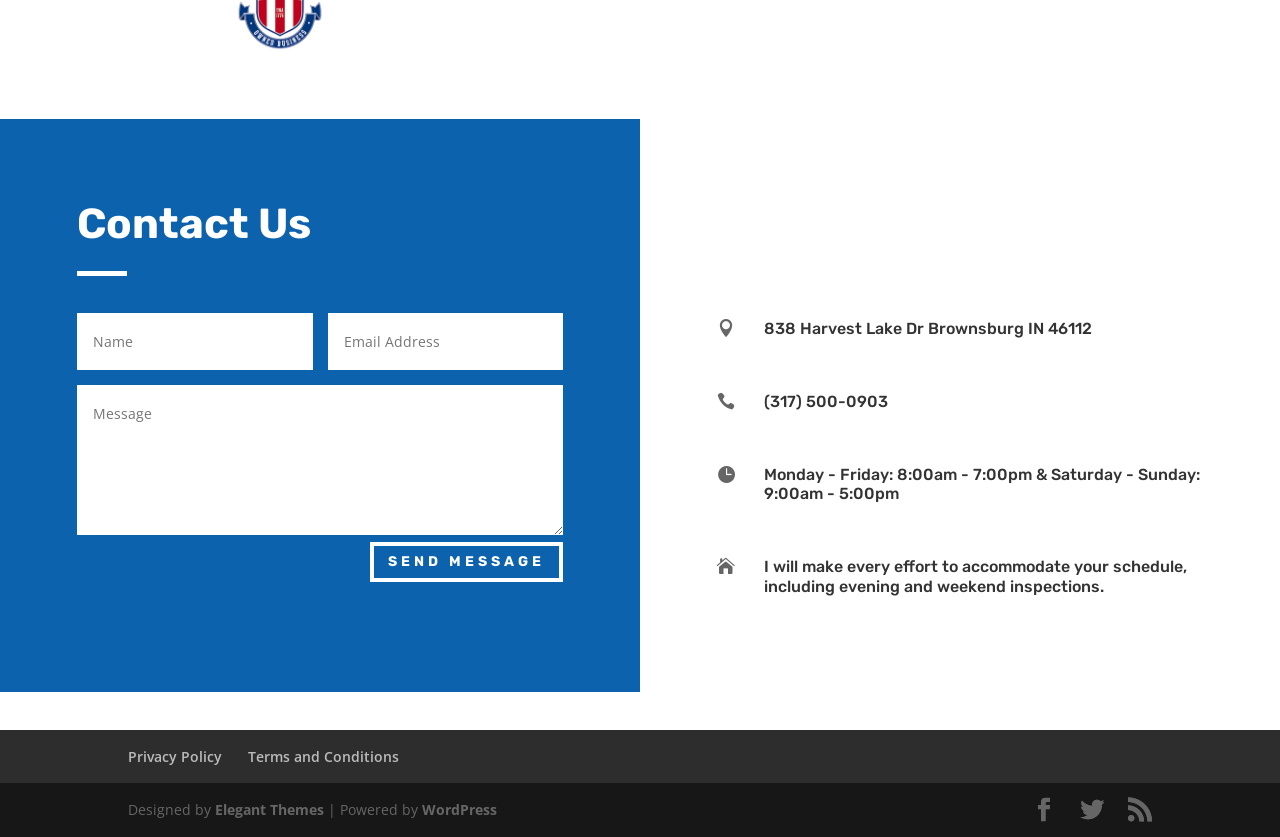Please mark the clickable region by giving the bounding box coordinates needed to complete this instruction: "fill in the first textbox".

[0.06, 0.373, 0.244, 0.442]